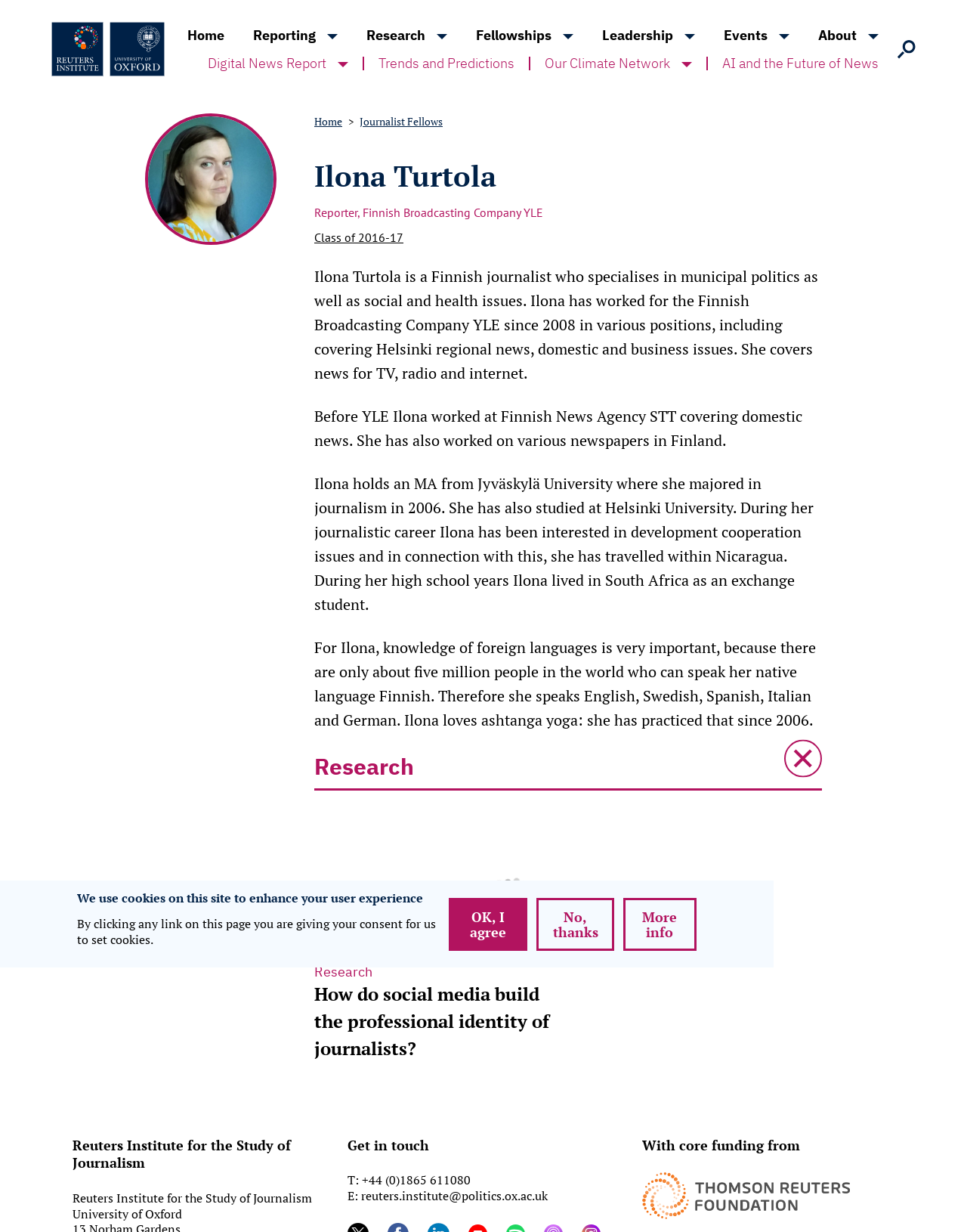Provide the bounding box for the UI element matching this description: "Leadership".

[0.284, 0.305, 0.342, 0.318]